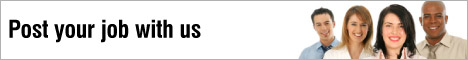How many individuals are shown in the banner?
Identify the answer in the screenshot and reply with a single word or phrase.

Four